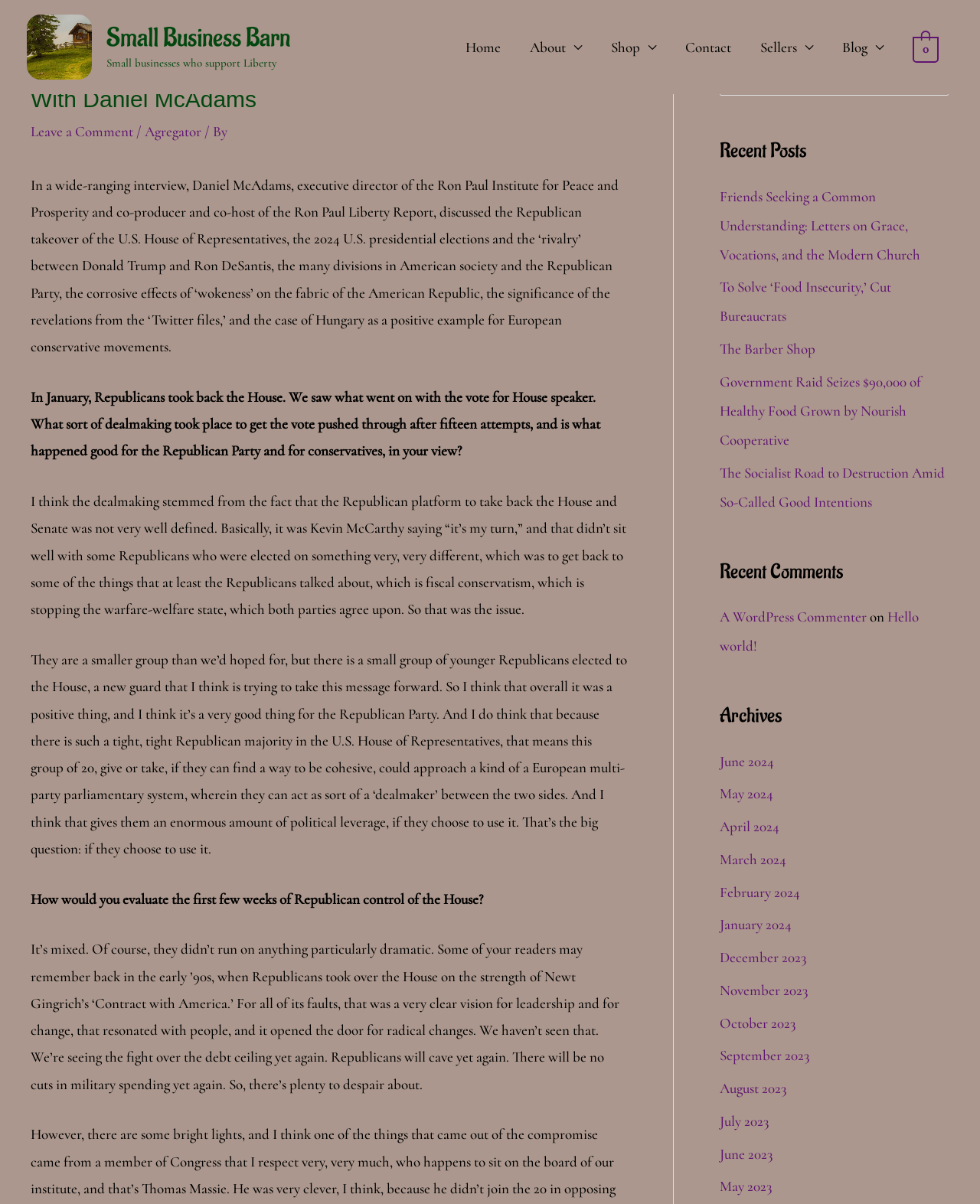Bounding box coordinates should be in the format (top-left x, top-left y, bottom-right x, bottom-right y) and all values should be floating point numbers between 0 and 1. Determine the bounding box coordinate for the UI element described as: Blog

[0.844, 0.0, 0.916, 0.078]